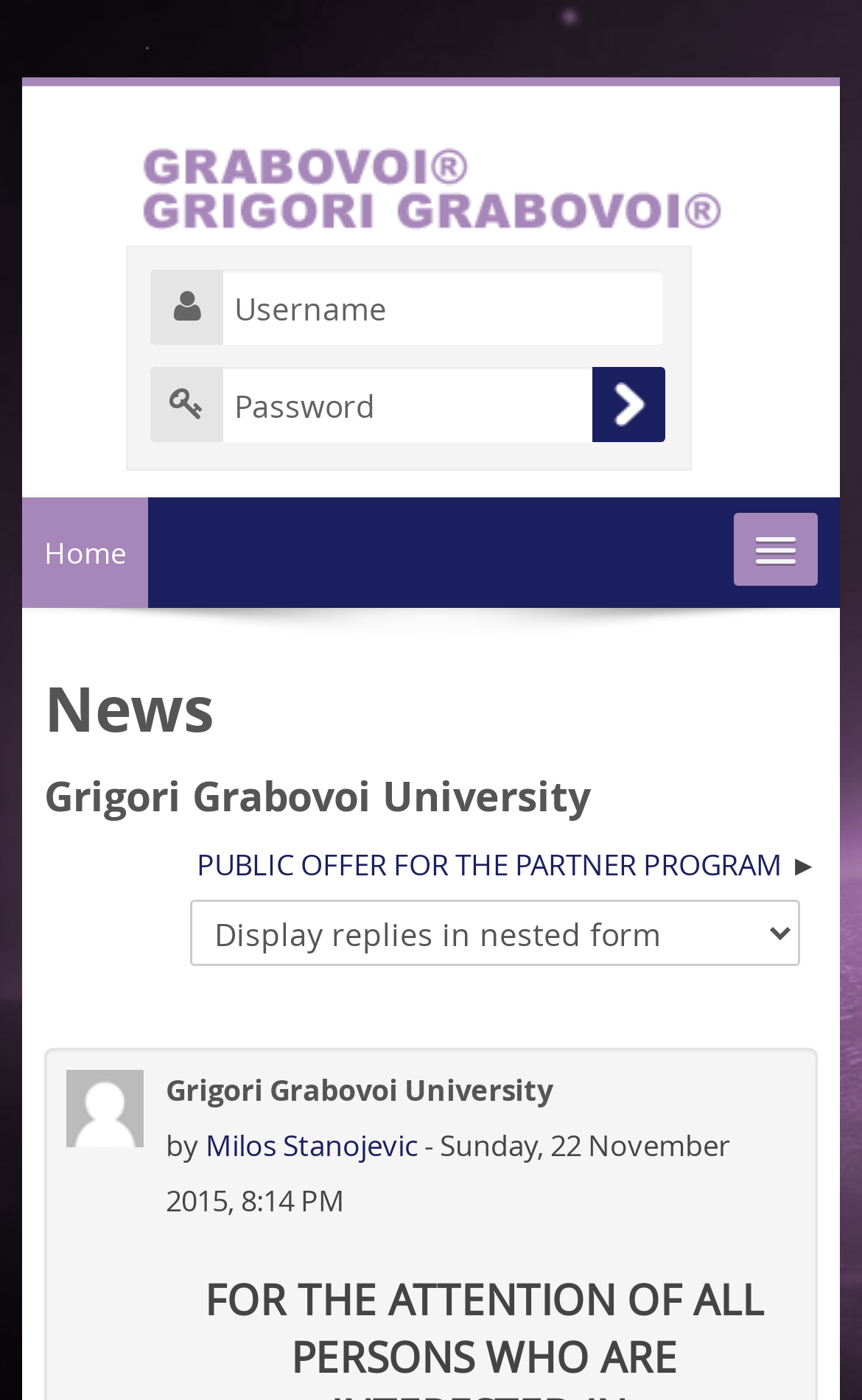Identify the bounding box coordinates of the area that should be clicked in order to complete the given instruction: "Click login button". The bounding box coordinates should be four float numbers between 0 and 1, i.e., [left, top, right, bottom].

[0.687, 0.262, 0.772, 0.316]